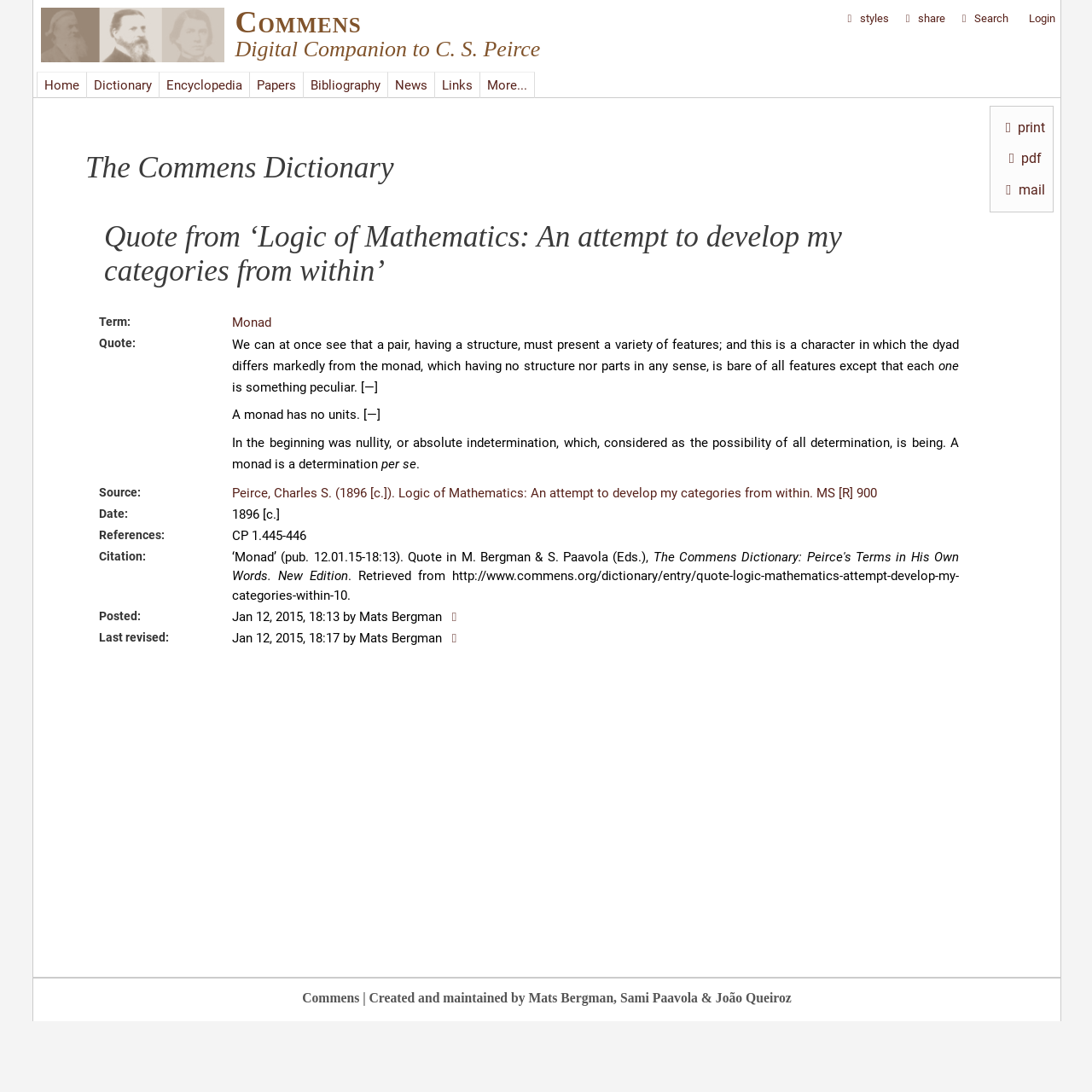What is the citation of the quote?
Please respond to the question thoroughly and include all relevant details.

I found the citation of the quote by looking at the static text element that says 'Citation:' and the text that follows it, which contains the citation information.